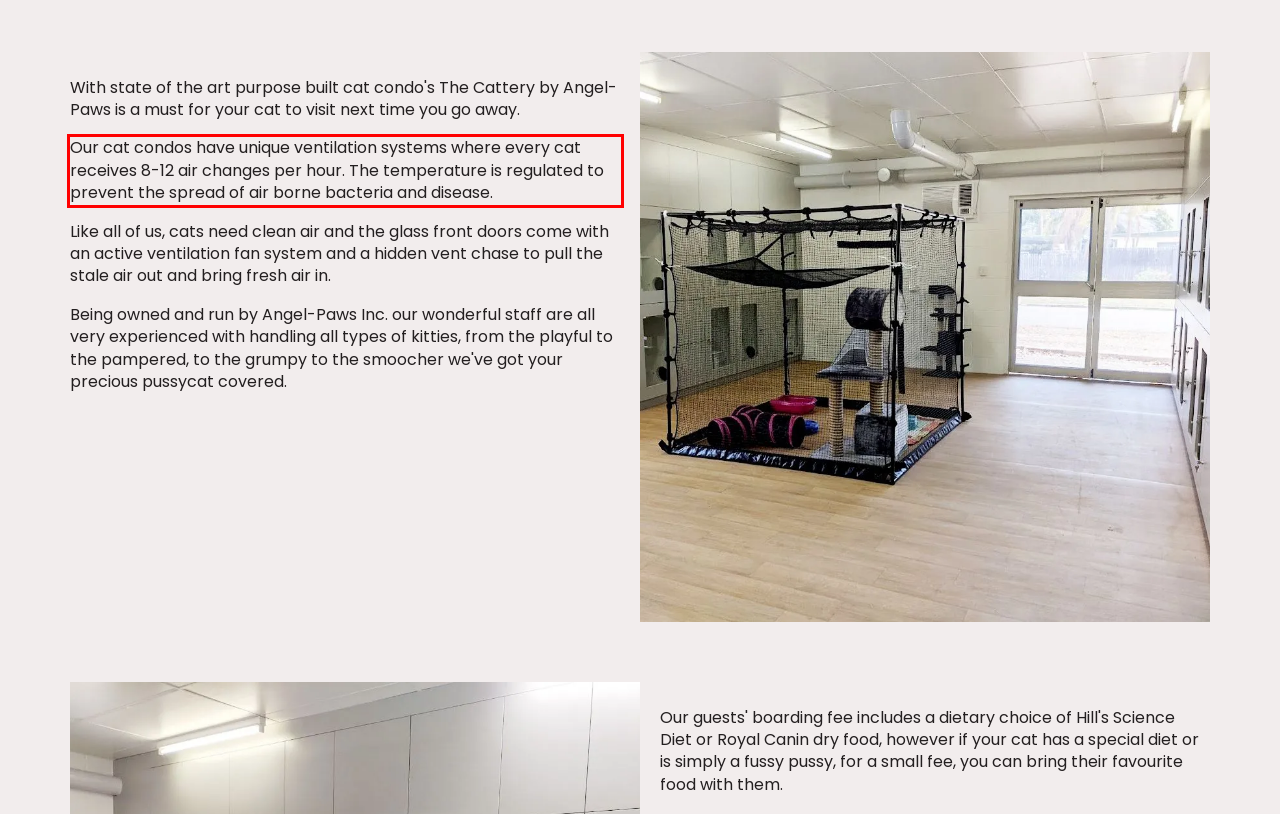Please extract the text content within the red bounding box on the webpage screenshot using OCR.

Our cat condos have unique ventilation systems where every cat receives 8-12 air changes per hour. The temperature is regulated to prevent the spread of air borne bacteria and disease.